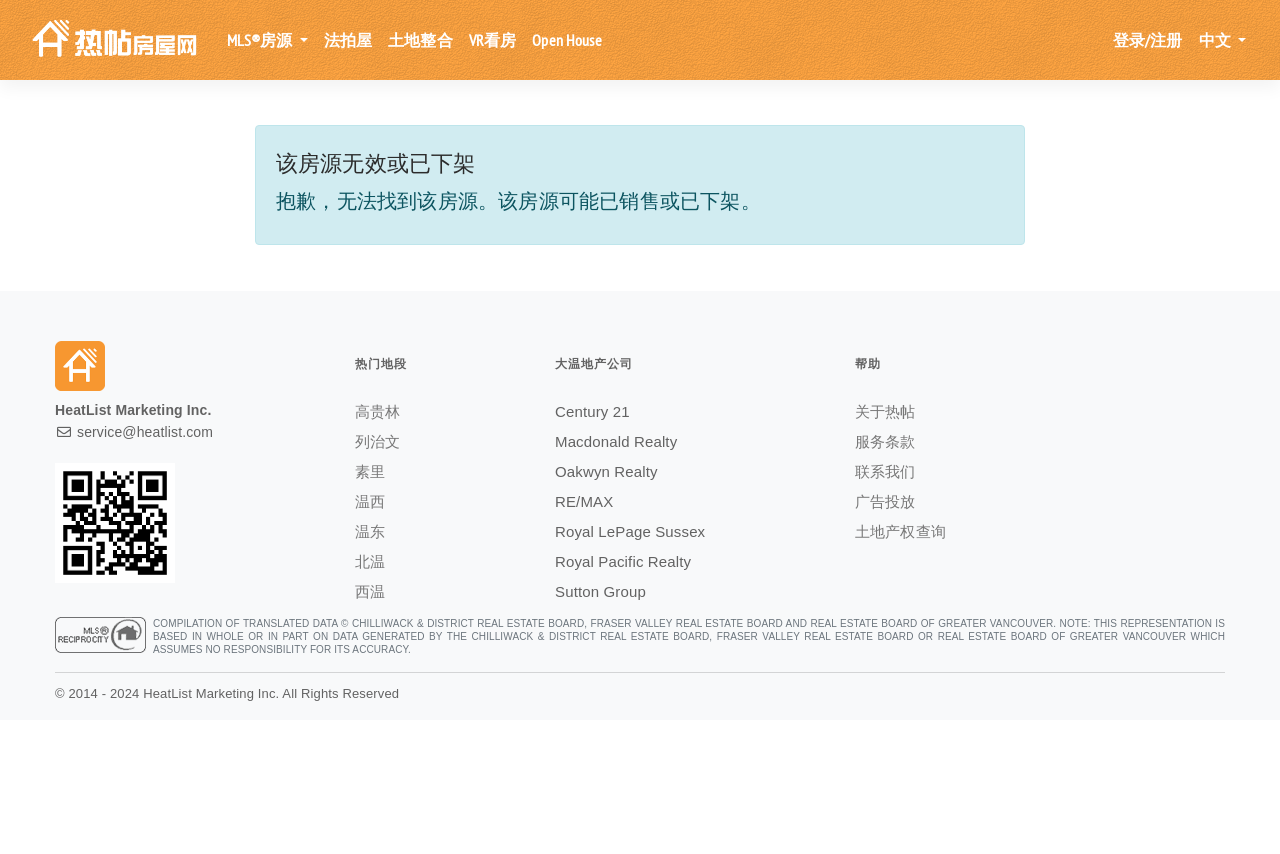Use the information in the screenshot to answer the question comprehensively: What is the status of the house source?

The status of the house source can be determined by looking at the heading element on the webpage, which says '该房源无效或已下架'. This indicates that the house source is no longer valid or has been taken down.